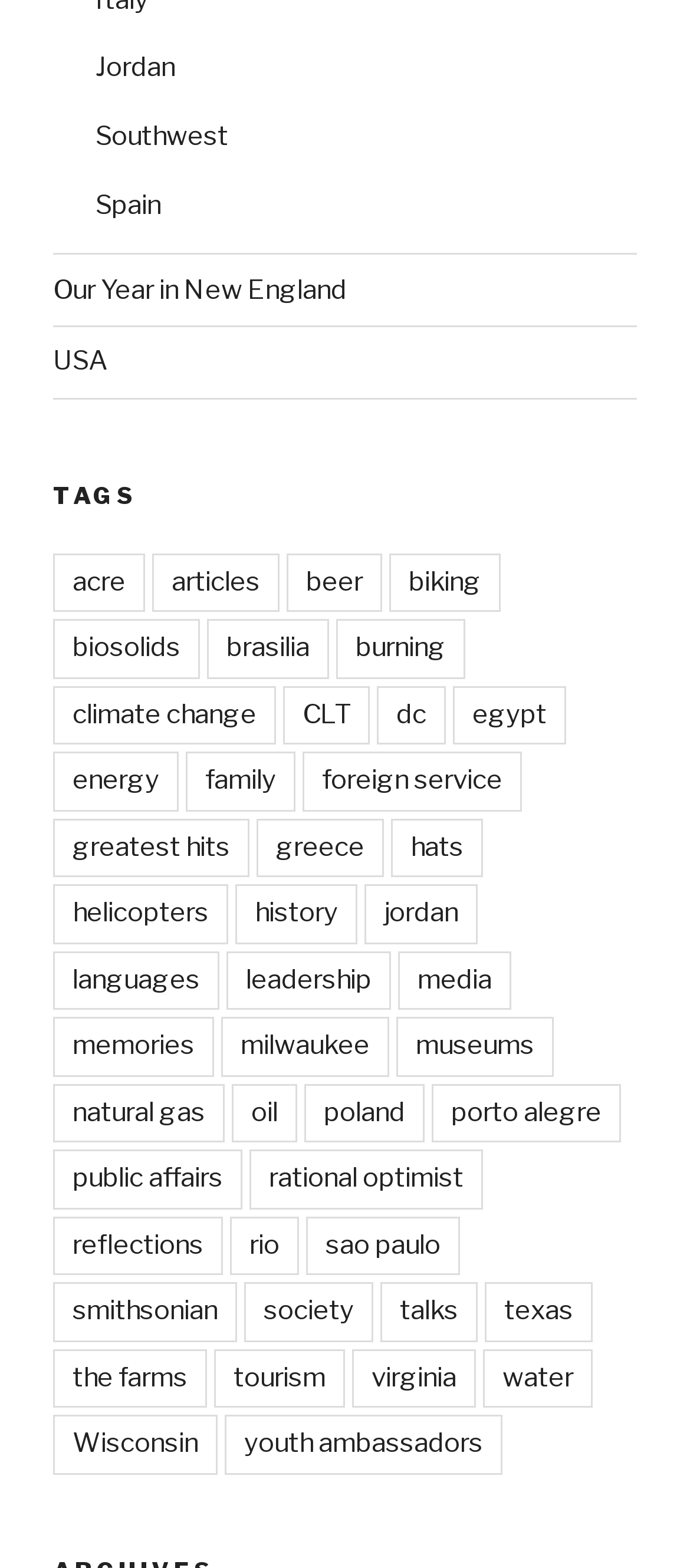Given the description "the farms", provide the bounding box coordinates of the corresponding UI element.

[0.077, 0.86, 0.3, 0.898]